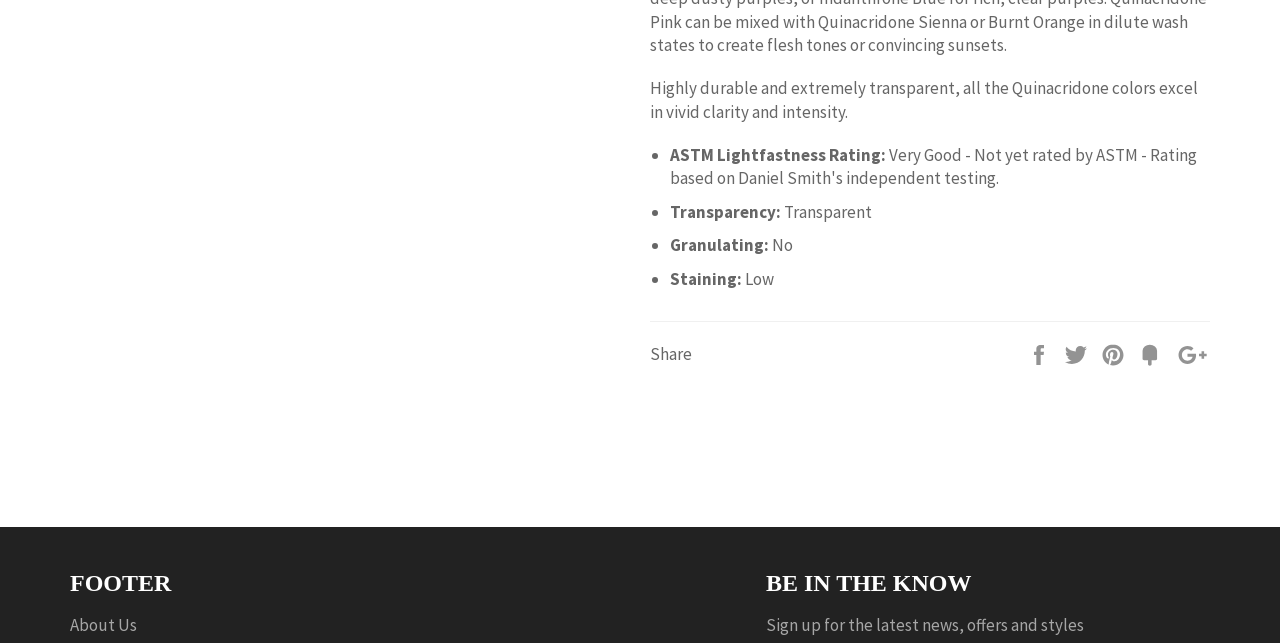Highlight the bounding box of the UI element that corresponds to this description: "About Us".

[0.055, 0.955, 0.107, 0.989]